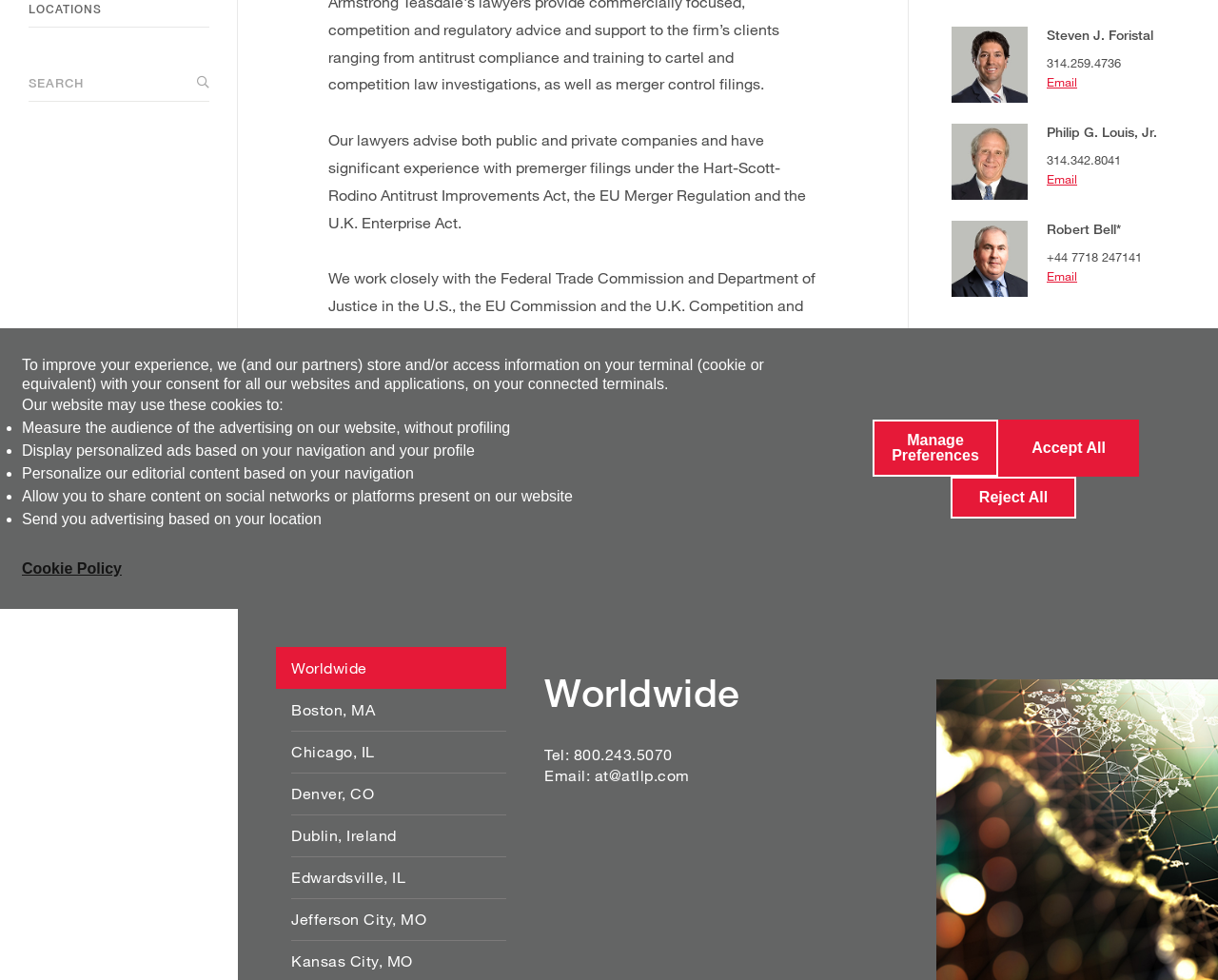Identify the bounding box of the UI component described as: "International Trade and Compliance".

[0.795, 0.525, 0.915, 0.564]